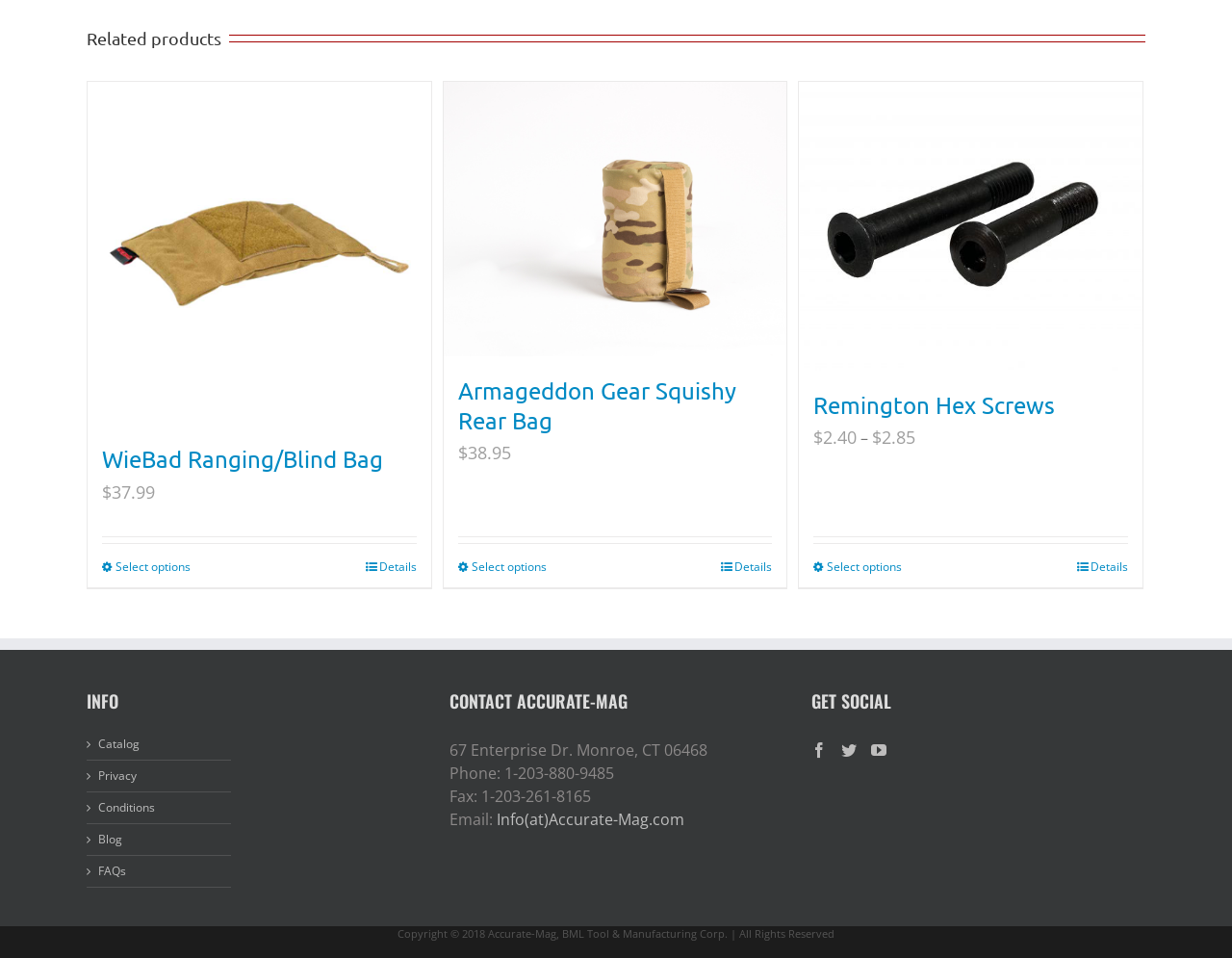How many social media platforms are listed?
Refer to the image and provide a thorough answer to the question.

I counted the number of social media links in the GET SOCIAL section, which are Facebook, Twitter, and YouTube. Therefore, there are 3 social media platforms listed.